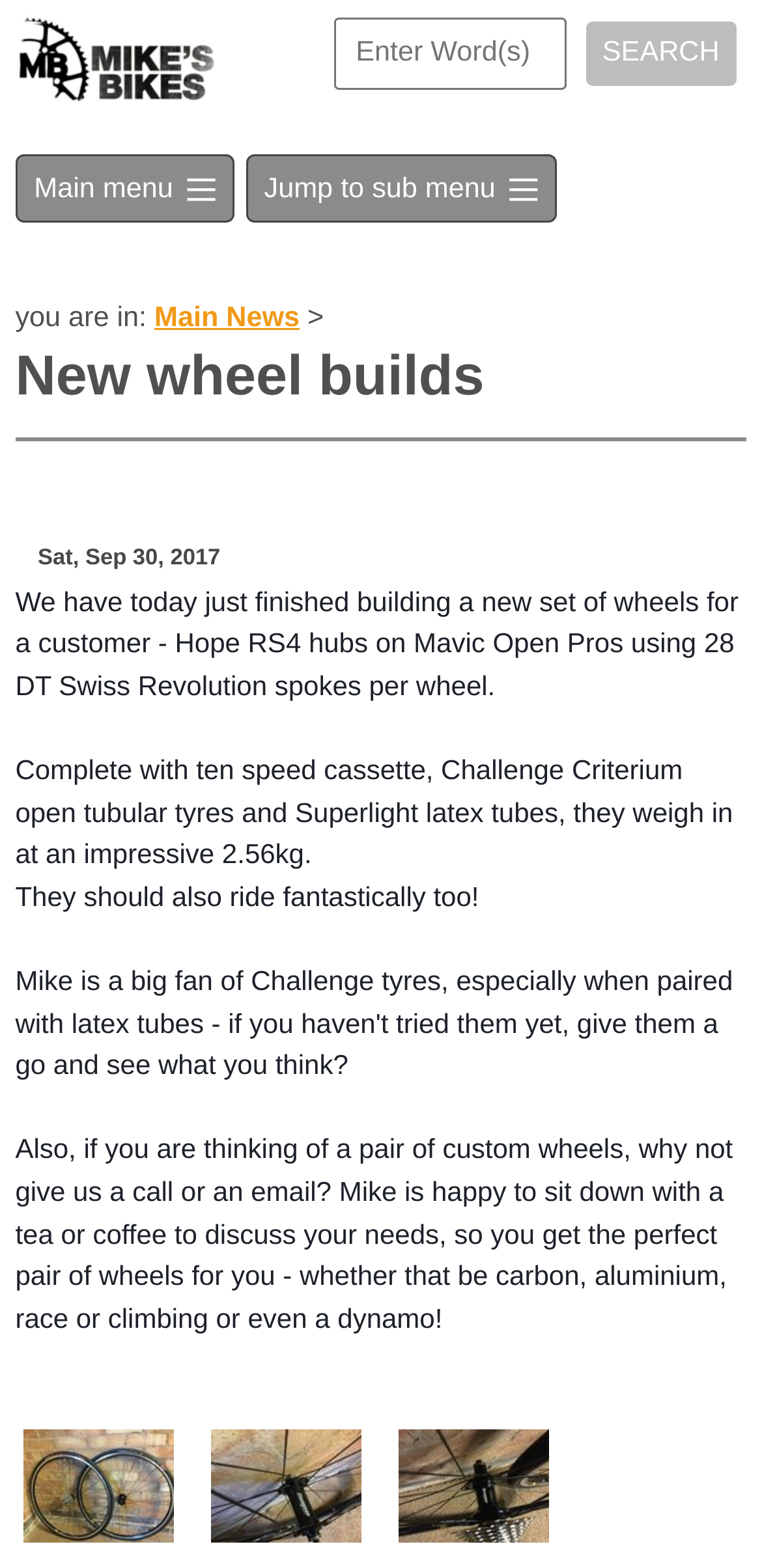How many images are there in the article?
Answer the question with a single word or phrase by looking at the picture.

3